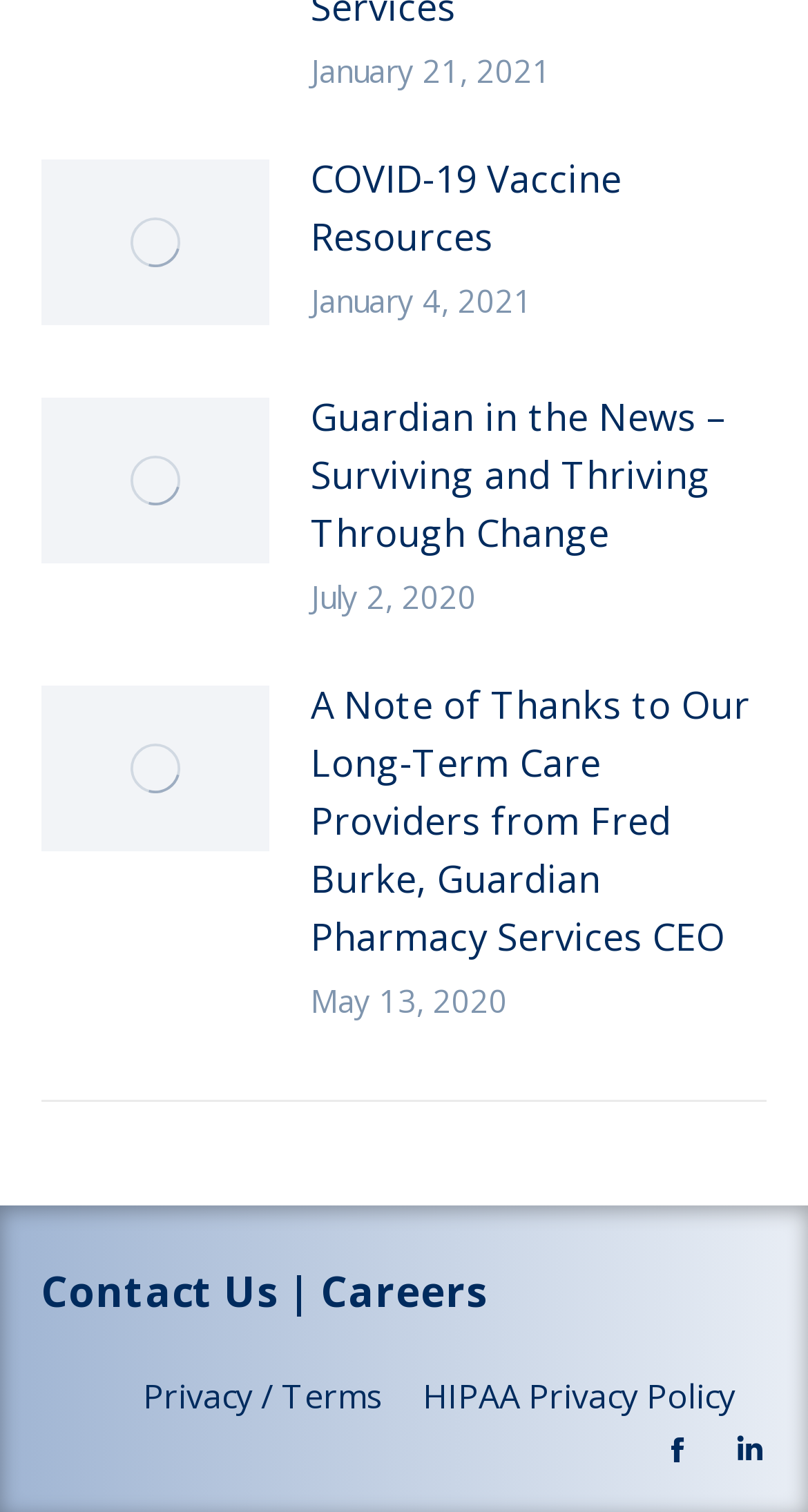Locate the bounding box coordinates of the area to click to fulfill this instruction: "View COVID-19 Vaccine Resources". The bounding box should be presented as four float numbers between 0 and 1, in the order [left, top, right, bottom].

[0.385, 0.099, 0.949, 0.175]